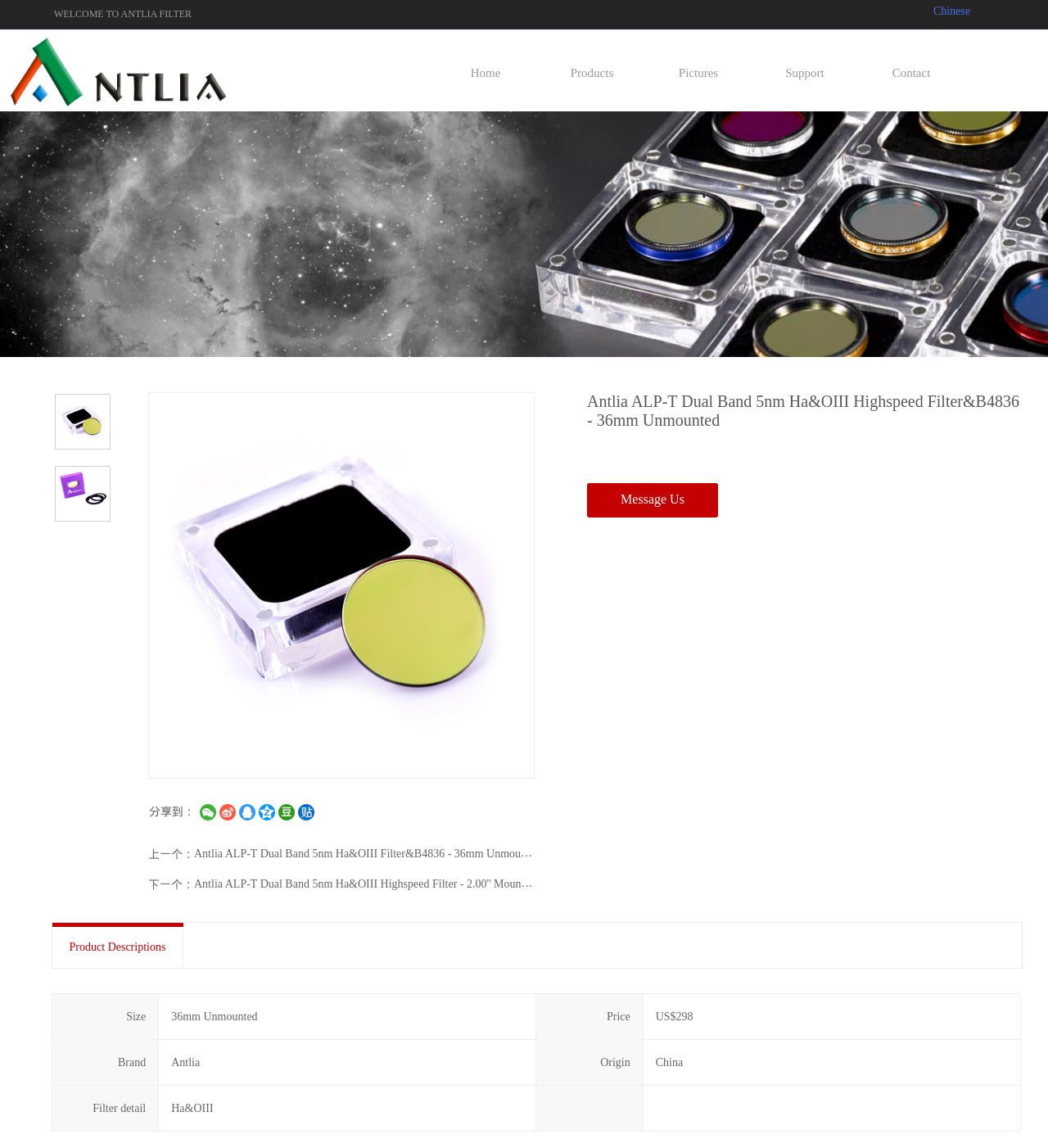Please specify the coordinates of the bounding box for the element that should be clicked to carry out this instruction: "Go to the previous product". The coordinates must be four float numbers between 0 and 1, formatted as [left, top, right, bottom].

[0.13, 0.739, 0.173, 0.75]